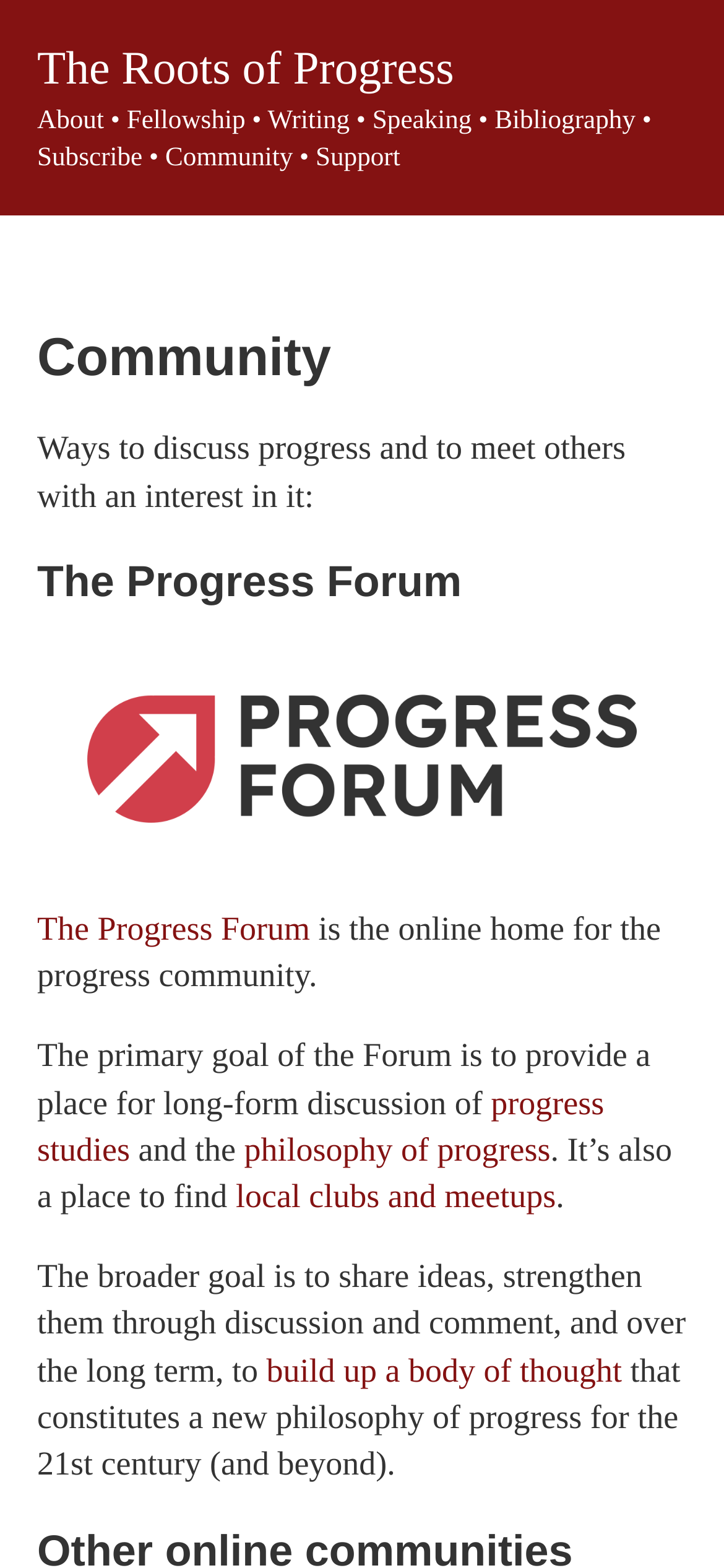What is the relationship between progress studies and the philosophy of progress?
Using the image as a reference, give a one-word or short phrase answer.

Related concepts